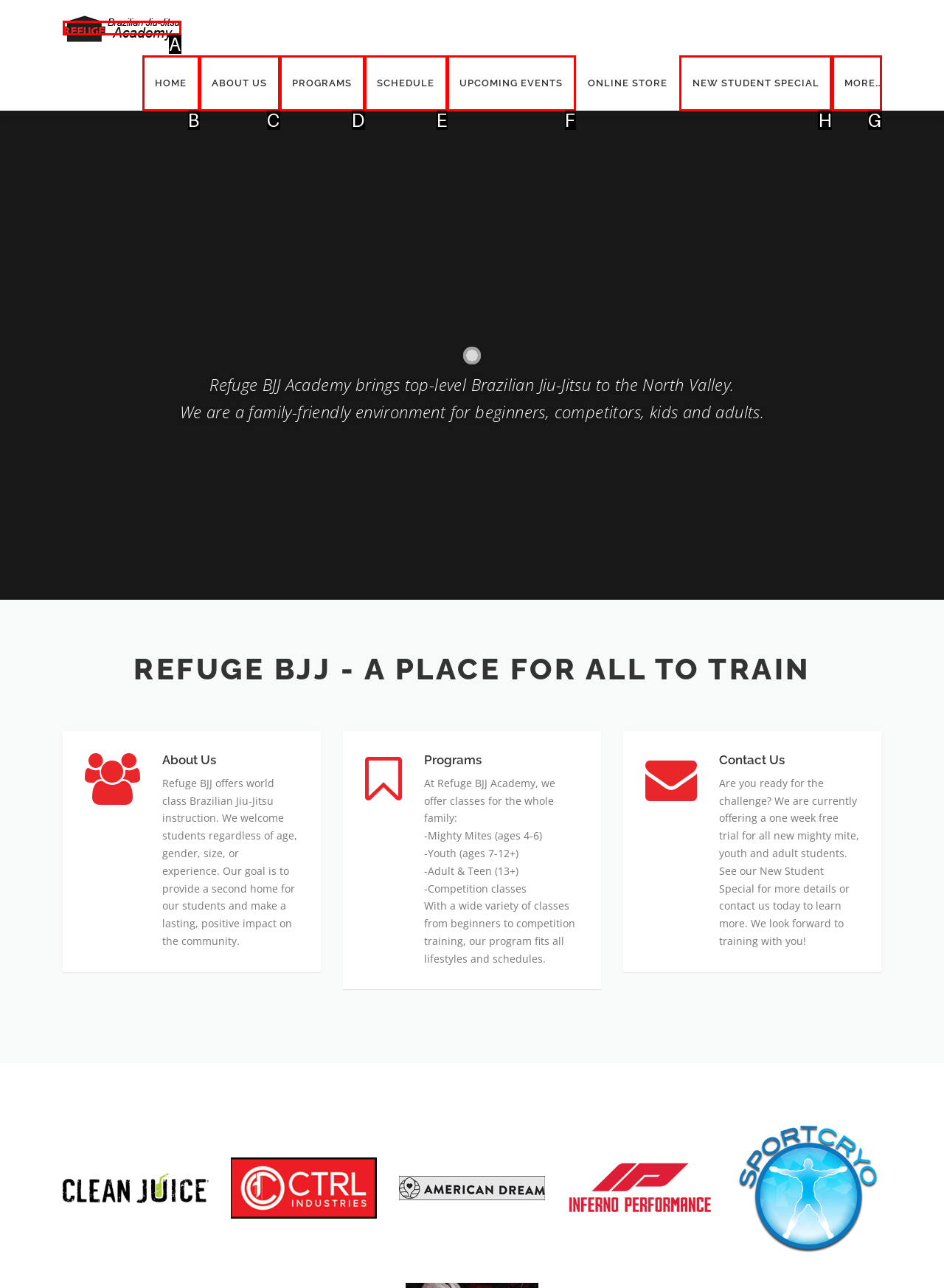Choose the correct UI element to click for this task: Click on the 'NEW STUDENT SPECIAL' link Answer using the letter from the given choices.

H